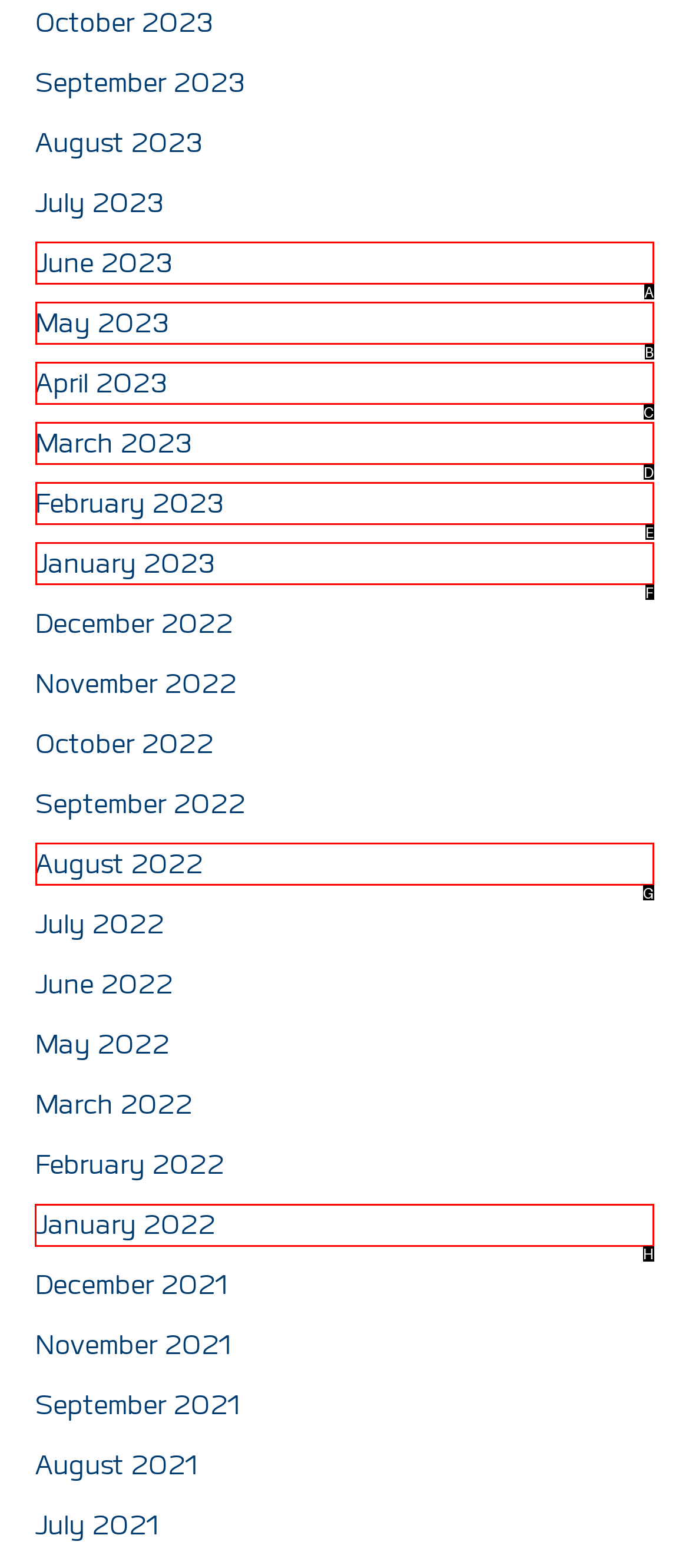Given the task: View ECRE Weekly Bulletin, point out the letter of the appropriate UI element from the marked options in the screenshot.

None